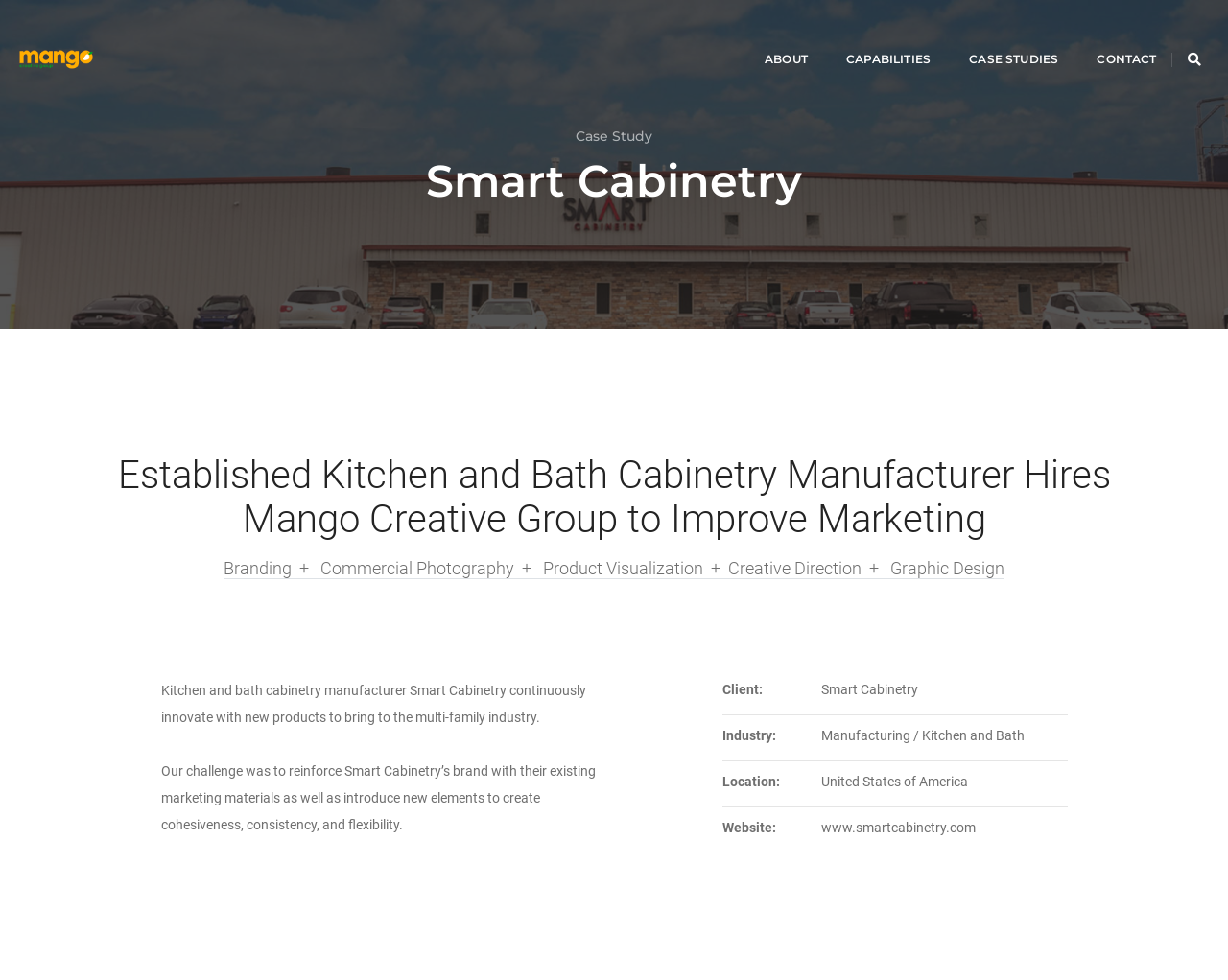Based on the element description: "Case Studies", identify the UI element and provide its bounding box coordinates. Use four float numbers between 0 and 1, [left, top, right, bottom].

[0.653, 0.0, 0.726, 0.07]